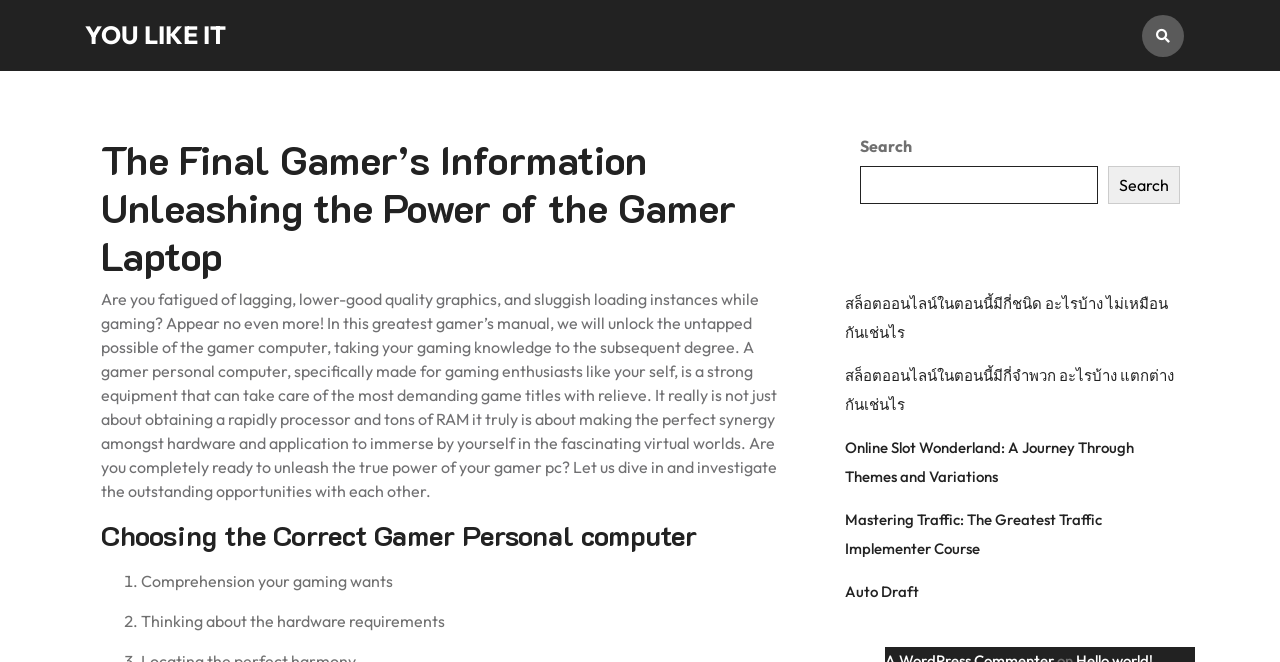What is the purpose of a gamer laptop?
Please answer the question with as much detail and depth as you can.

Based on the webpage content, it is clear that the purpose of a gamer laptop is specifically for gaming, as it is designed to handle demanding games with ease, providing a better gaming experience.